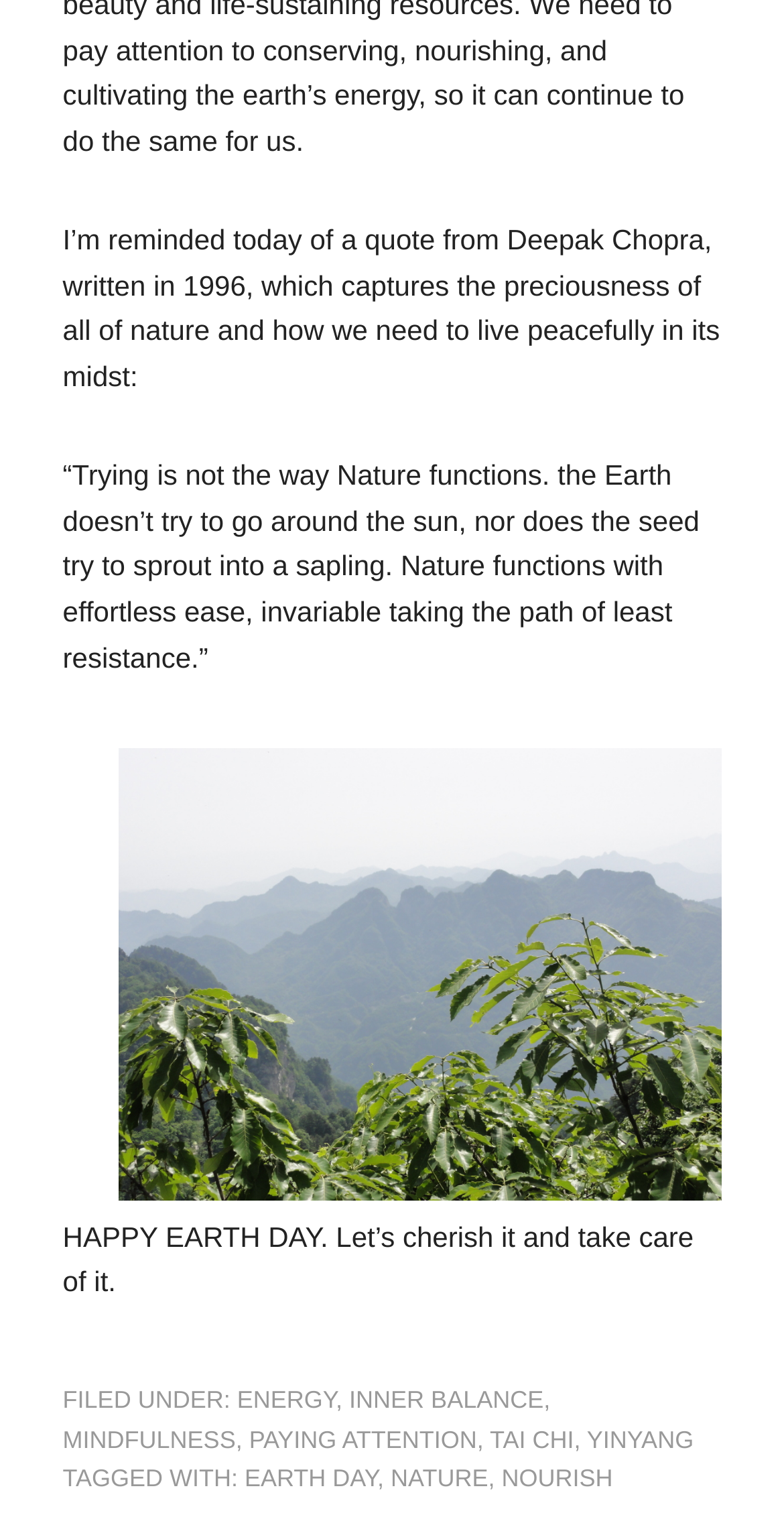Answer the question below in one word or phrase:
What is the last tag mentioned?

NOURISH